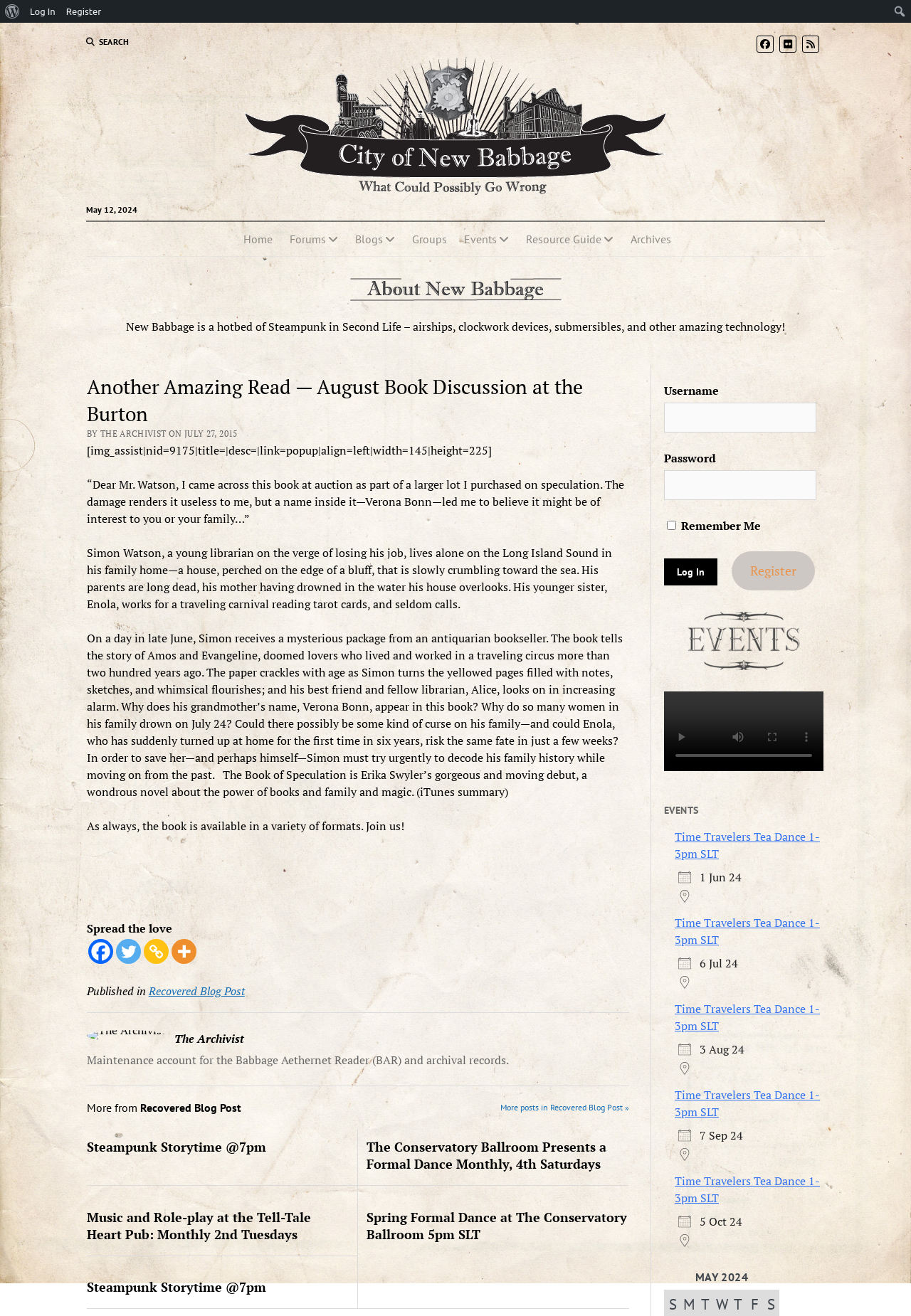Point out the bounding box coordinates of the section to click in order to follow this instruction: "Visit the City of New Babbage website".

[0.264, 0.127, 0.736, 0.155]